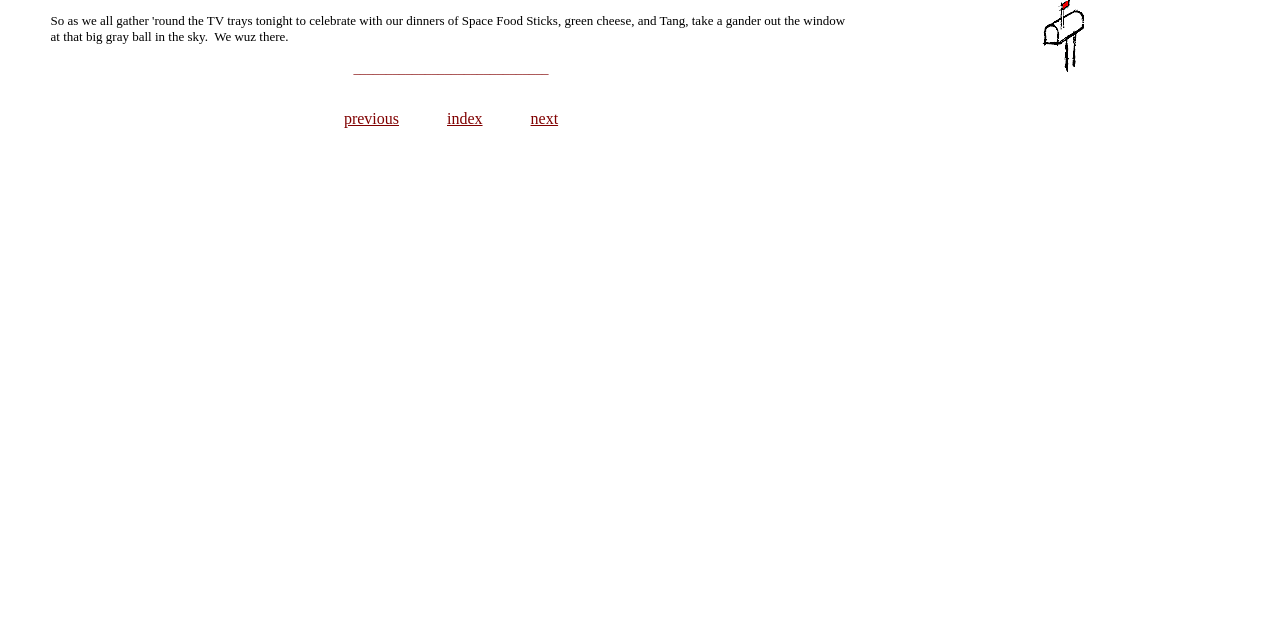Show the bounding box coordinates for the HTML element described as: "index".

[0.349, 0.172, 0.377, 0.198]